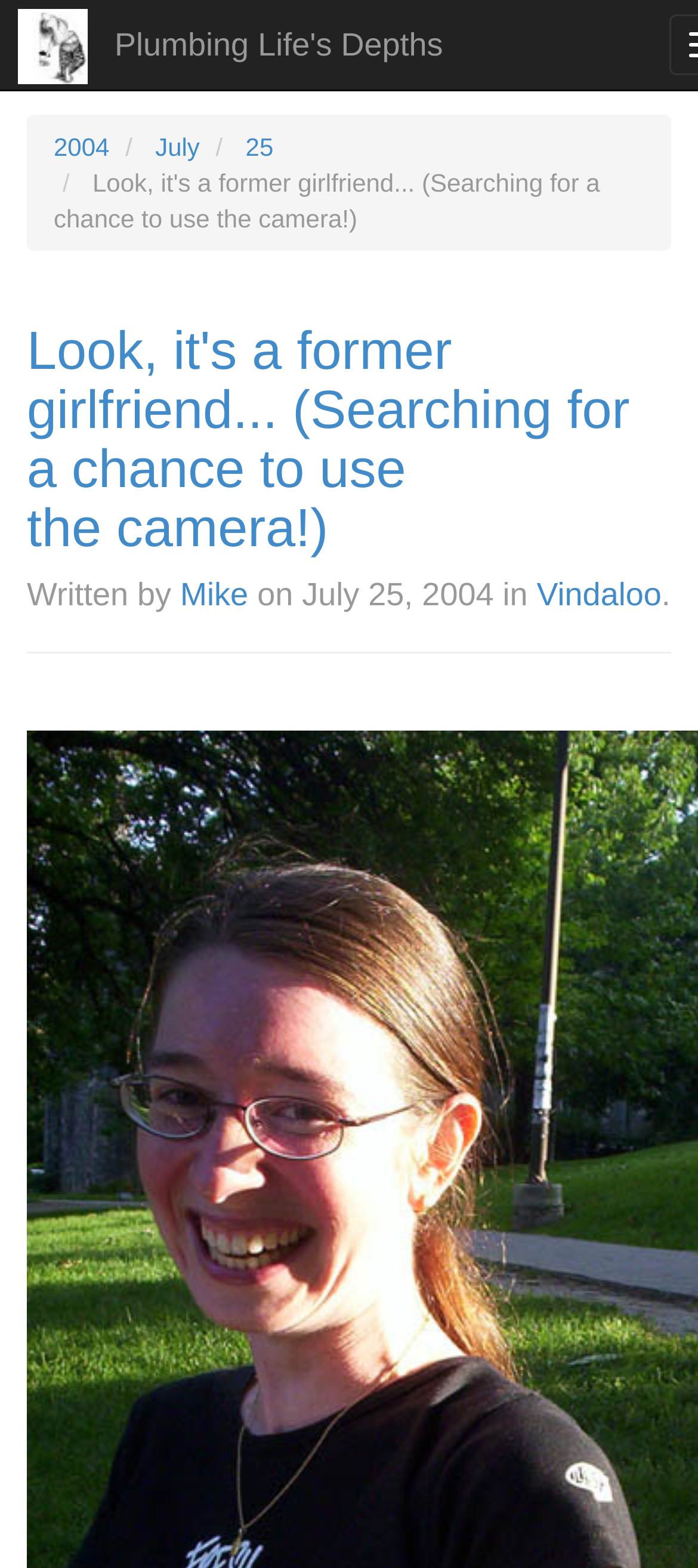Create an elaborate caption that covers all aspects of the webpage.

The webpage appears to be a personal blog post. At the top, there is a small image, likely a profile picture or a logo, positioned near the left edge of the page. Next to the image is a link titled "Plumbing Life's Depths", which serves as the title of the blog. Below the title, there are three links arranged horizontally, displaying the date "2004", the month "July", and the day "25", respectively.

The main content of the blog post is headed by a title "Look, it's a former girlfriend... (Searching for a chance to use the camera!) Written by Mike on July 25, 2004 in Vindaloo." This title is positioned near the top of the page, spanning almost the entire width. Within the title, there are several links and text elements. The author's name "Mike" is linked, and the date "July 25, 2004" is displayed in a specific format. The category "Vindaloo" is also linked.

The meta description mentions "Merchant of Venice" and a personal reflection on the play, but this content is not explicitly visible in the provided accessibility tree. It is possible that the blog post discusses this topic, but the exact content is not revealed in the provided data.